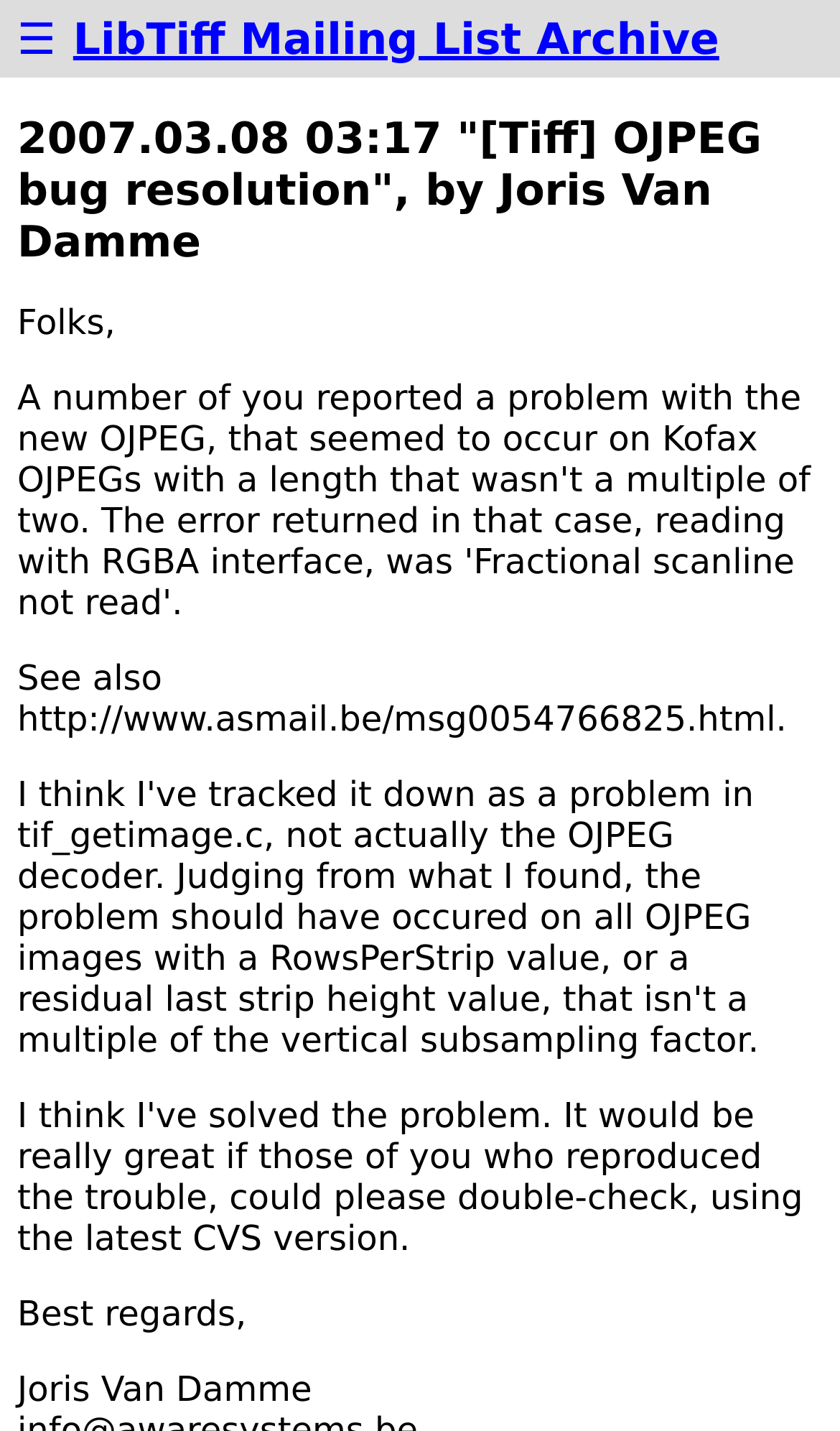Elaborate on the webpage's design and content in a detailed caption.

The webpage appears to be an archived mailing list post from 2007. At the top left corner, there is a link with a hamburger menu icon (☰) and next to it, a link to the "LibTiff Mailing List Archive". 

Below these links, there is a main section that occupies the majority of the page. Within this section, there is a heading that displays the title of the post, "2007.03.08 03:17 "[Tiff] OJPEG bug resolution", by Joris Van Damme", which spans almost the entire width of the page.

The post itself starts with a greeting, "Folks," located near the top of the main section. The main content of the post is a single sentence, "See also http://www.asmail.be/msg0054766825.html.", which is positioned below the greeting. 

Towards the bottom of the main section, there is a closing statement, "Best regards," followed by the author's name, "Joris Van Damme", which is placed at the very bottom of the page.